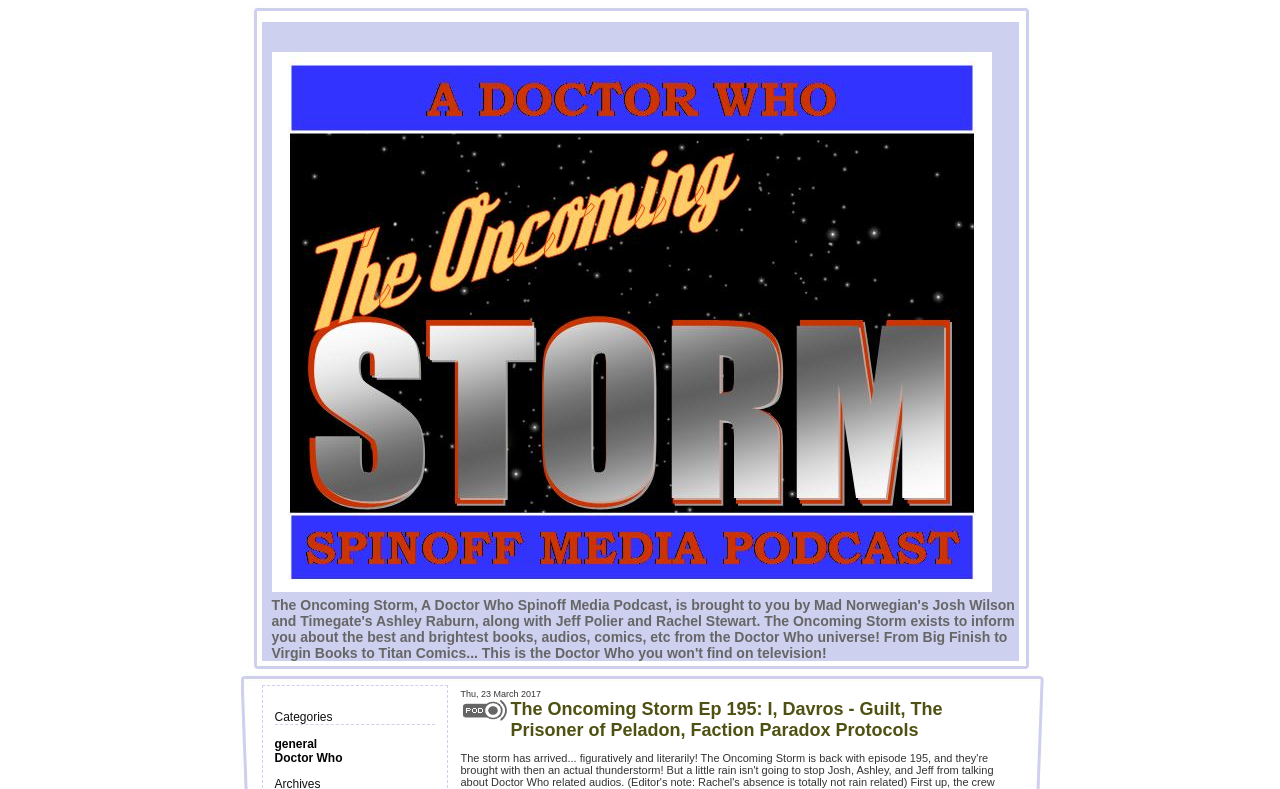Analyze and describe the webpage in a detailed narrative.

The webpage appears to be a podcast episode page, specifically for "The Oncoming Storm Ep 195: I, Davros - Guilt, The Prisoner of Peladon, Faction Paradox Protocols". 

At the top of the page, there is a large image taking up most of the width, spanning from the left to about three-quarters of the way across the page. 

Below this image, near the bottom of the page, there is a smaller image positioned roughly in the middle. 

On the left side of the page, near the bottom, there is a section labeled "Categories" with two links underneath, "general" and "Doctor Who". The "Doctor Who" link has a small image to its right. 

Further to the right of the "Categories" section, there is a link with the same title as the webpage, "The Oncoming Storm Ep 195: I, Davros - Guilt, The Prisoner of Peladon, Faction Paradox Protocols". This link is positioned roughly in the middle of the page, horizontally.